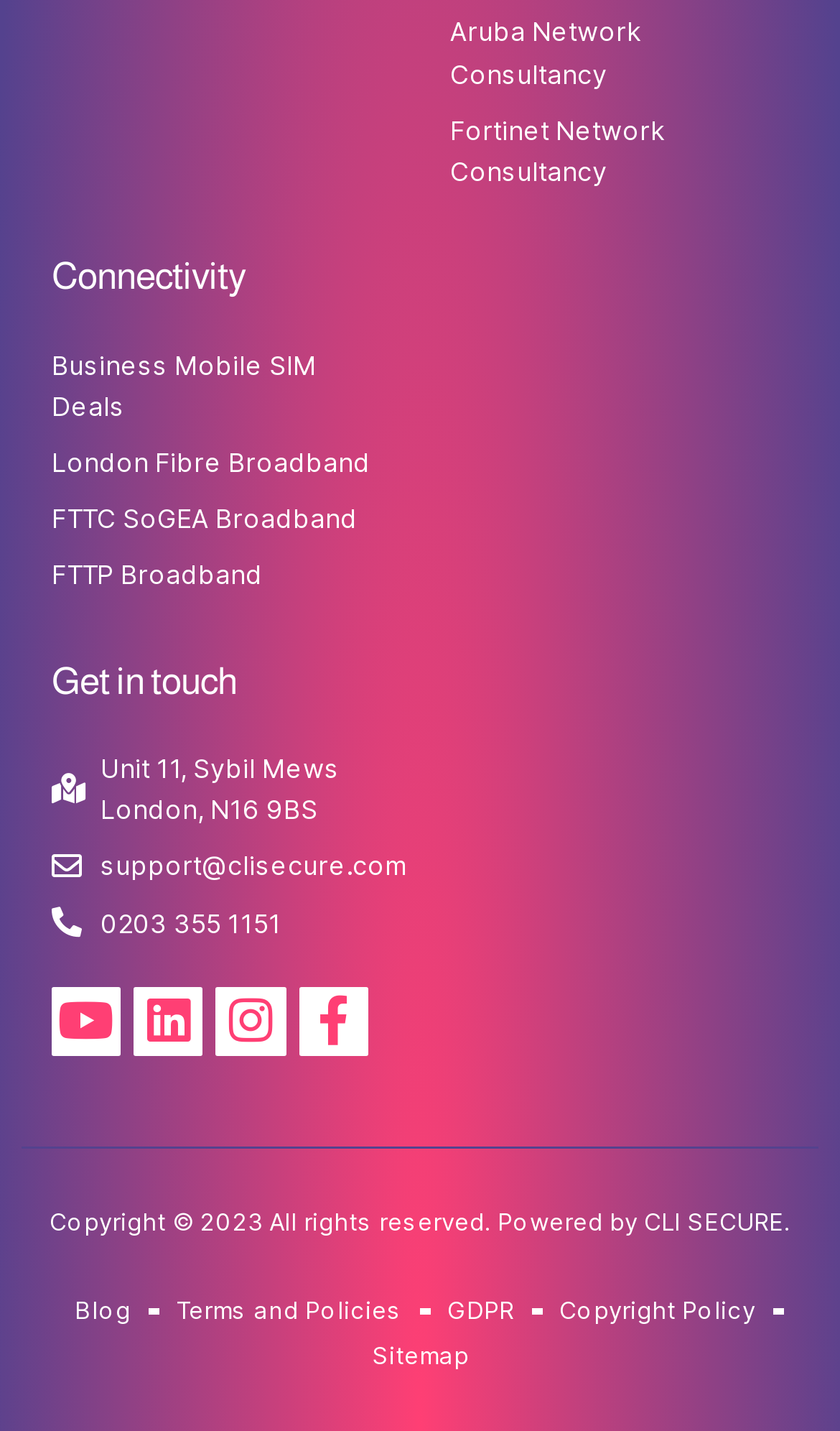Answer briefly with one word or phrase:
How many links are there under 'Connectivity'?

4